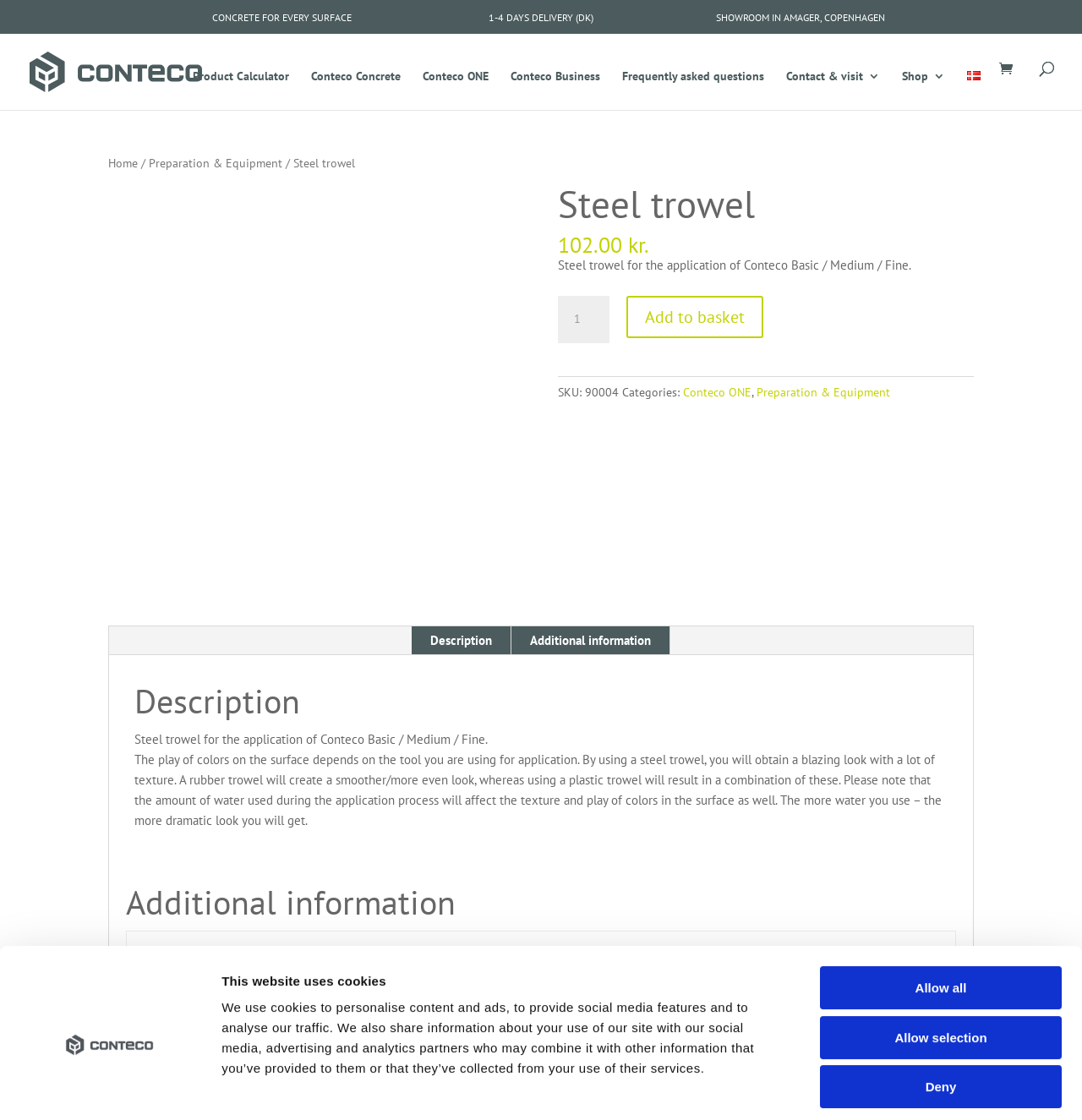Articulate a complete and detailed caption of the webpage elements.

This webpage is about a steel trowel product from Conteco, a company that specializes in concrete products. At the top of the page, there is a cookie consent dialog with a logo and a link to open in a new window. Below the dialog, there are three buttons: Deny, Allow selection, and Allow all.

The main content of the page is divided into sections. The top section has three short texts: "CONCRETE FOR EVERY SURFACE", "1-4 DAYS DELIVERY (DK)", and "SHOWROOM IN AMAGER, COPENHAGEN". Below this section, there are several links to different parts of the website, including a product calculator, Conteco Concrete, Conteco ONE, Conteco Business, Frequently asked questions, Contact & visit, and Shop.

The main product information section is located in the middle of the page. It has a heading "Steel trowel" and a product image. Below the image, there is a short description of the product: "Steel trowel for the application of Conteco Basic / Medium / Fine." The product price is listed as 102.00 kr. There is also a quantity selector and an "Add to basket" button.

On the right side of the product information section, there are several links to related categories, including Conteco ONE and Preparation & Equipment. Below these links, there is a tab list with two tabs: Description and Additional information. The Description tab is selected by default and displays a text about the product, including its application and the effect of water on the surface texture. The Additional information tab displays a table with product specifications, including weight and size.

At the bottom of the page, there is a breadcrumb navigation menu with links to the home page, Preparation & Equipment, and Steel trowel.